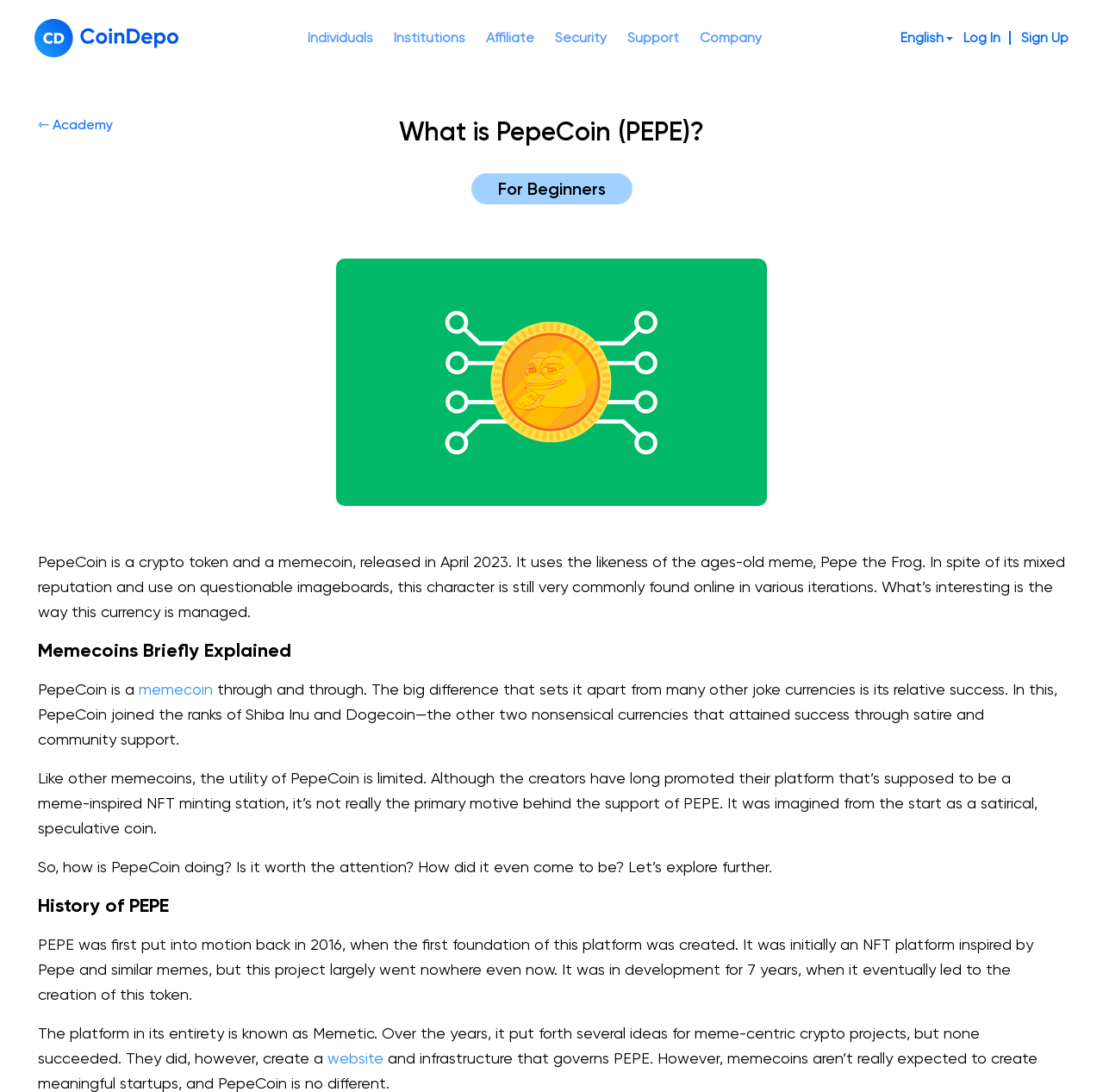Please mark the clickable region by giving the bounding box coordinates needed to complete this instruction: "Read more about Memecoins".

[0.126, 0.623, 0.193, 0.639]